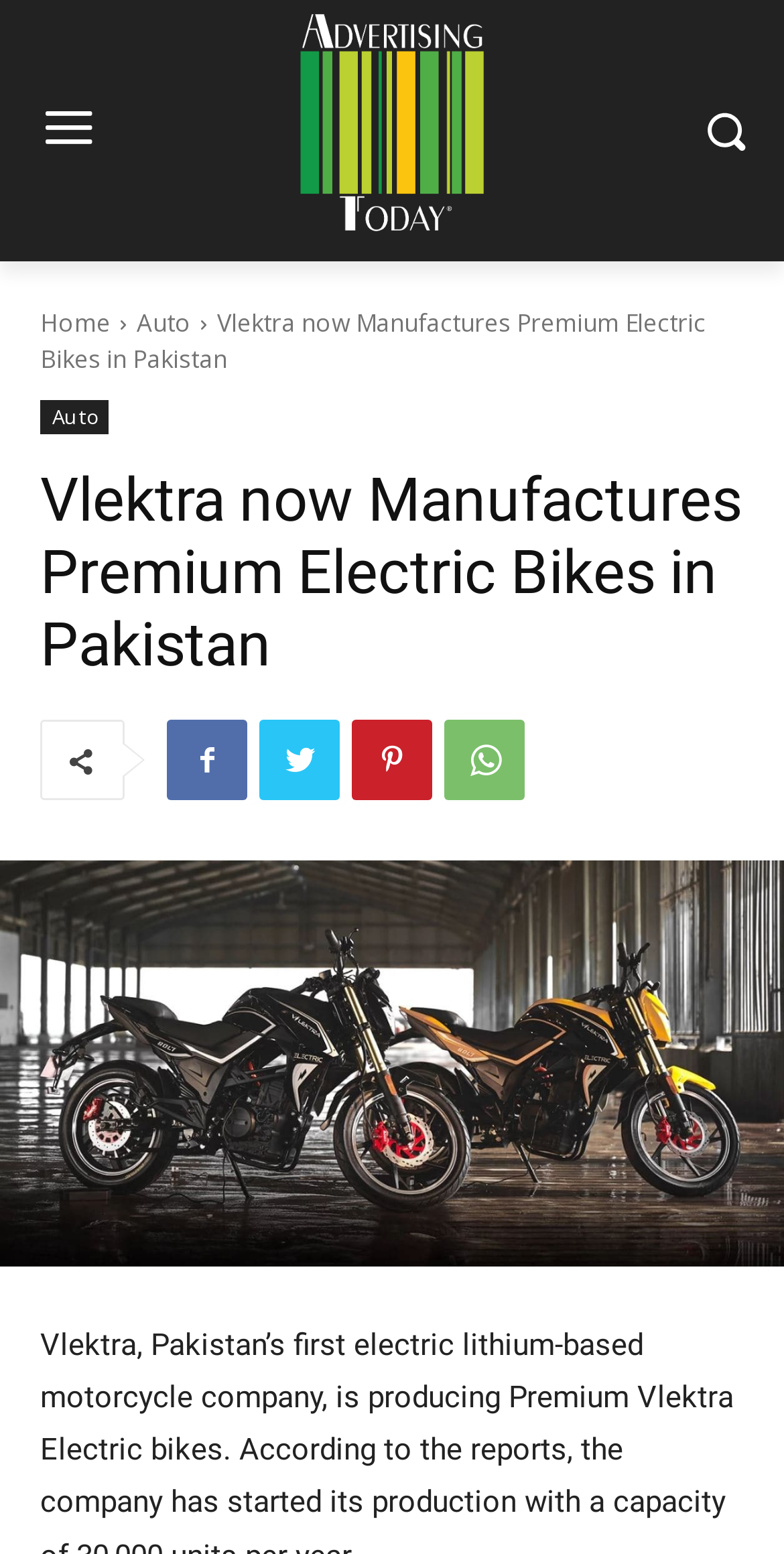What is the navigation menu item that comes after 'Home'?
Identify the answer in the screenshot and reply with a single word or phrase.

Auto